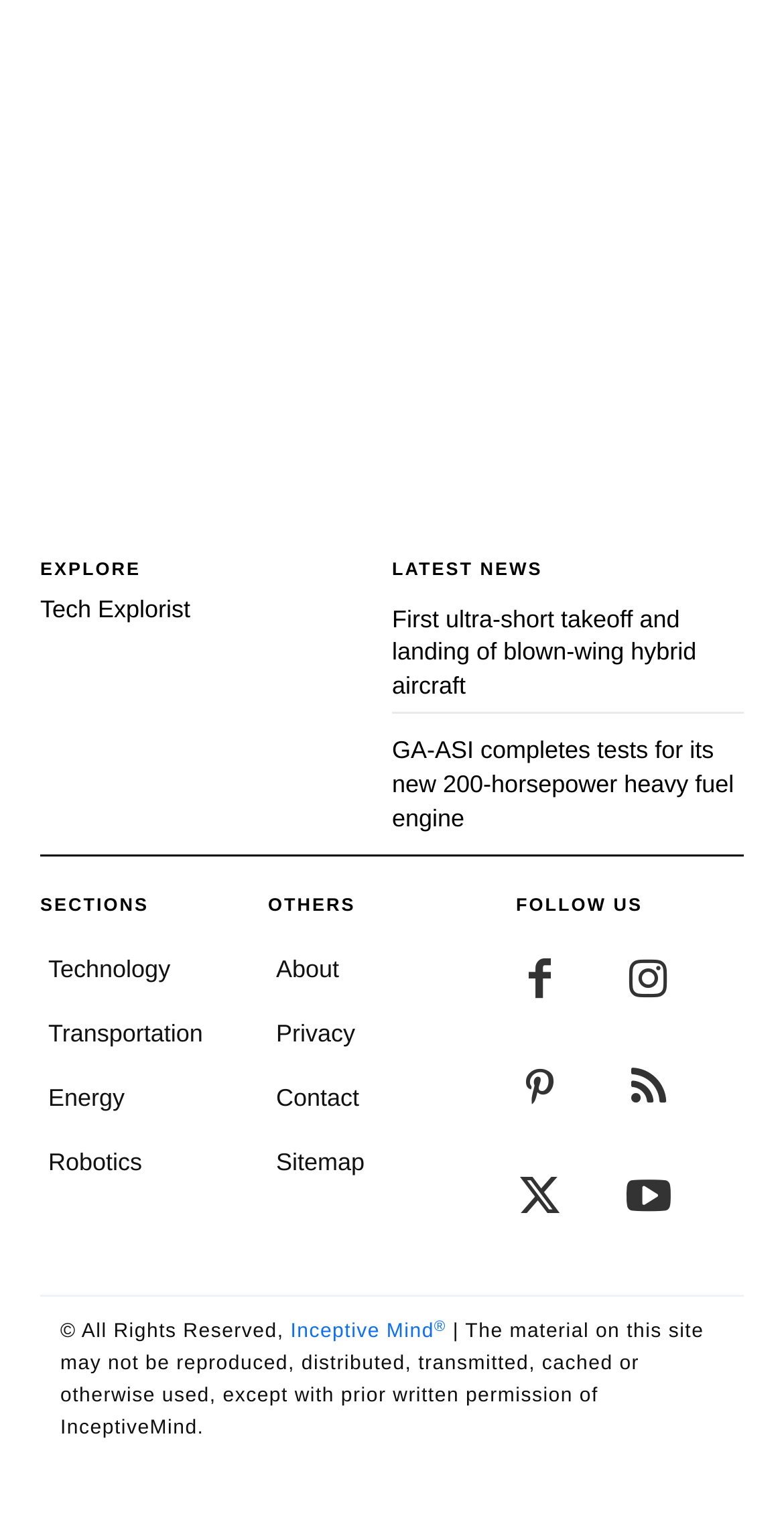Show the bounding box coordinates of the region that should be clicked to follow the instruction: "Read the latest news about 'First ultra-short takeoff and landing of blown-wing hybrid aircraft'."

[0.5, 0.395, 0.949, 0.461]